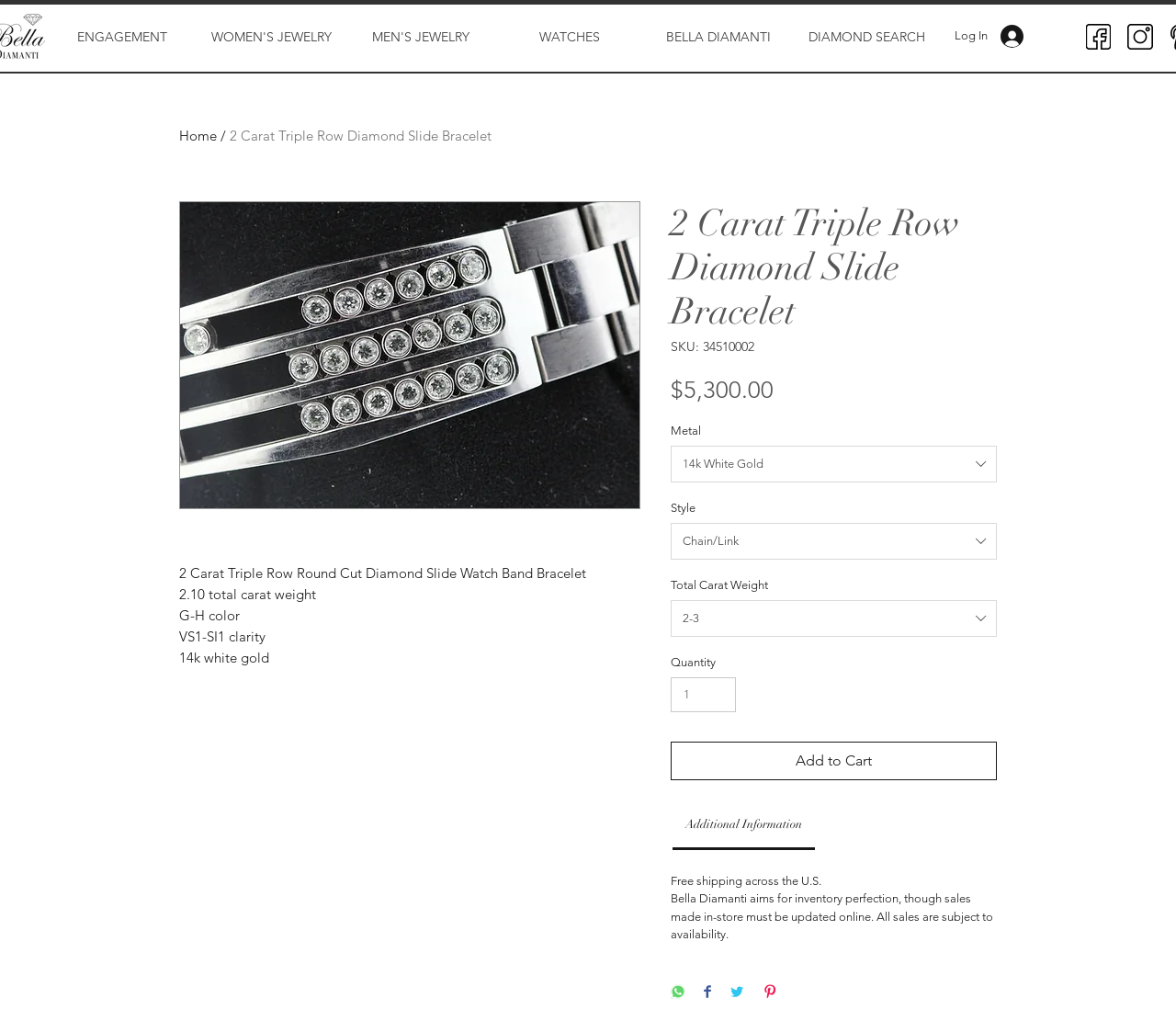Locate the bounding box coordinates of the clickable region to complete the following instruction: "Add the 2 Carat Triple Row Diamond Slide Bracelet to cart."

[0.57, 0.726, 0.848, 0.764]